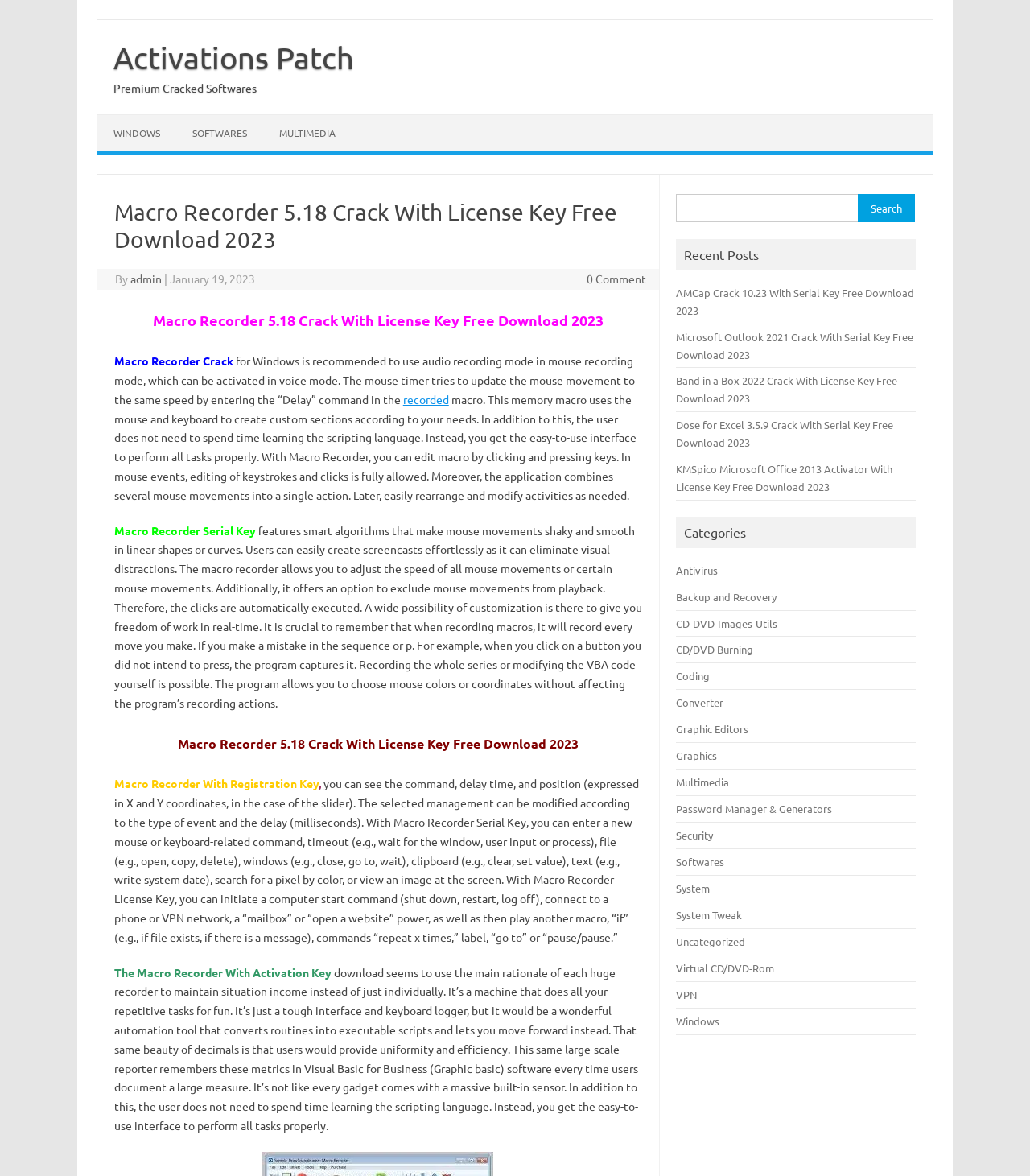Determine the bounding box coordinates of the region I should click to achieve the following instruction: "Click on the 'Activations Patch' link". Ensure the bounding box coordinates are four float numbers between 0 and 1, i.e., [left, top, right, bottom].

[0.11, 0.034, 0.344, 0.064]